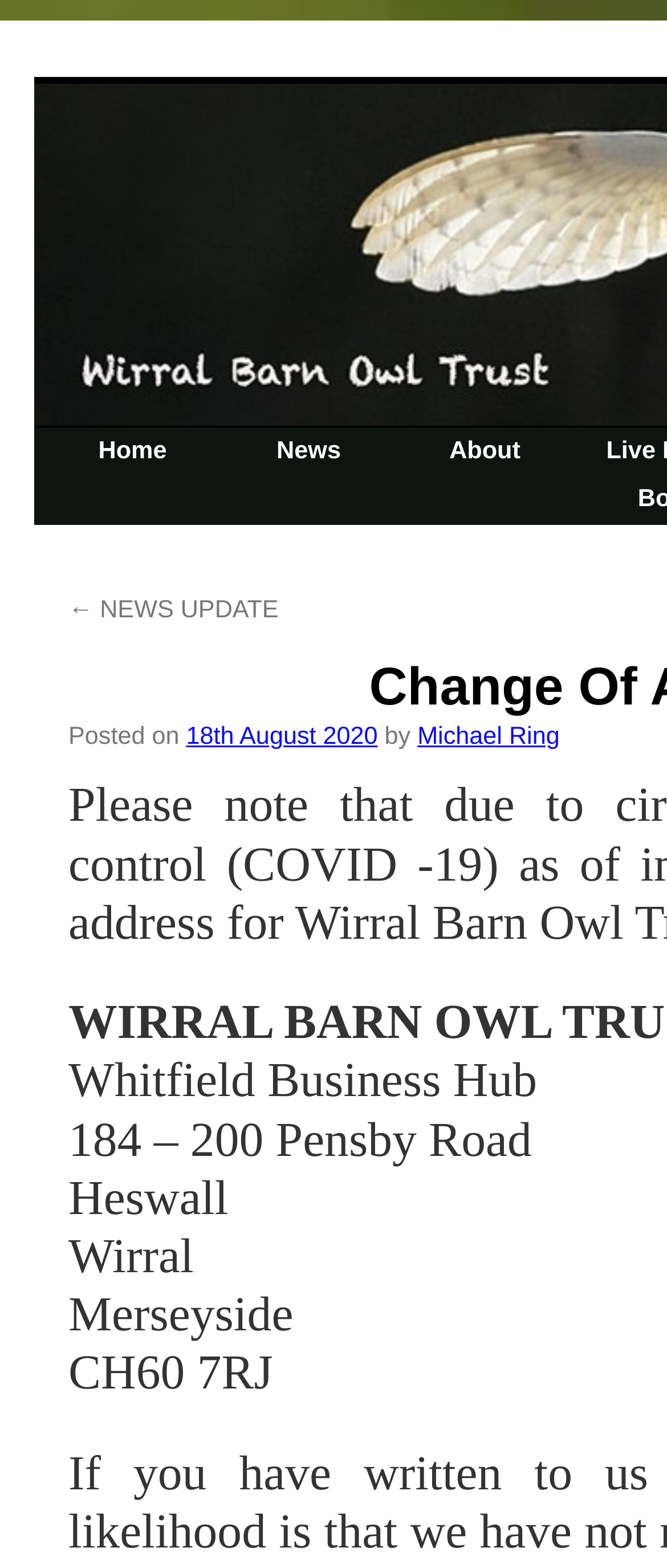What is the postal code of Wirral Barn Owl Trust?
Please provide a comprehensive and detailed answer to the question.

I found the postal code by looking at the static text elements that describe the address of Wirral Barn Owl Trust. The postal code is mentioned at the end of the address, which is 'CH60 7RJ'.